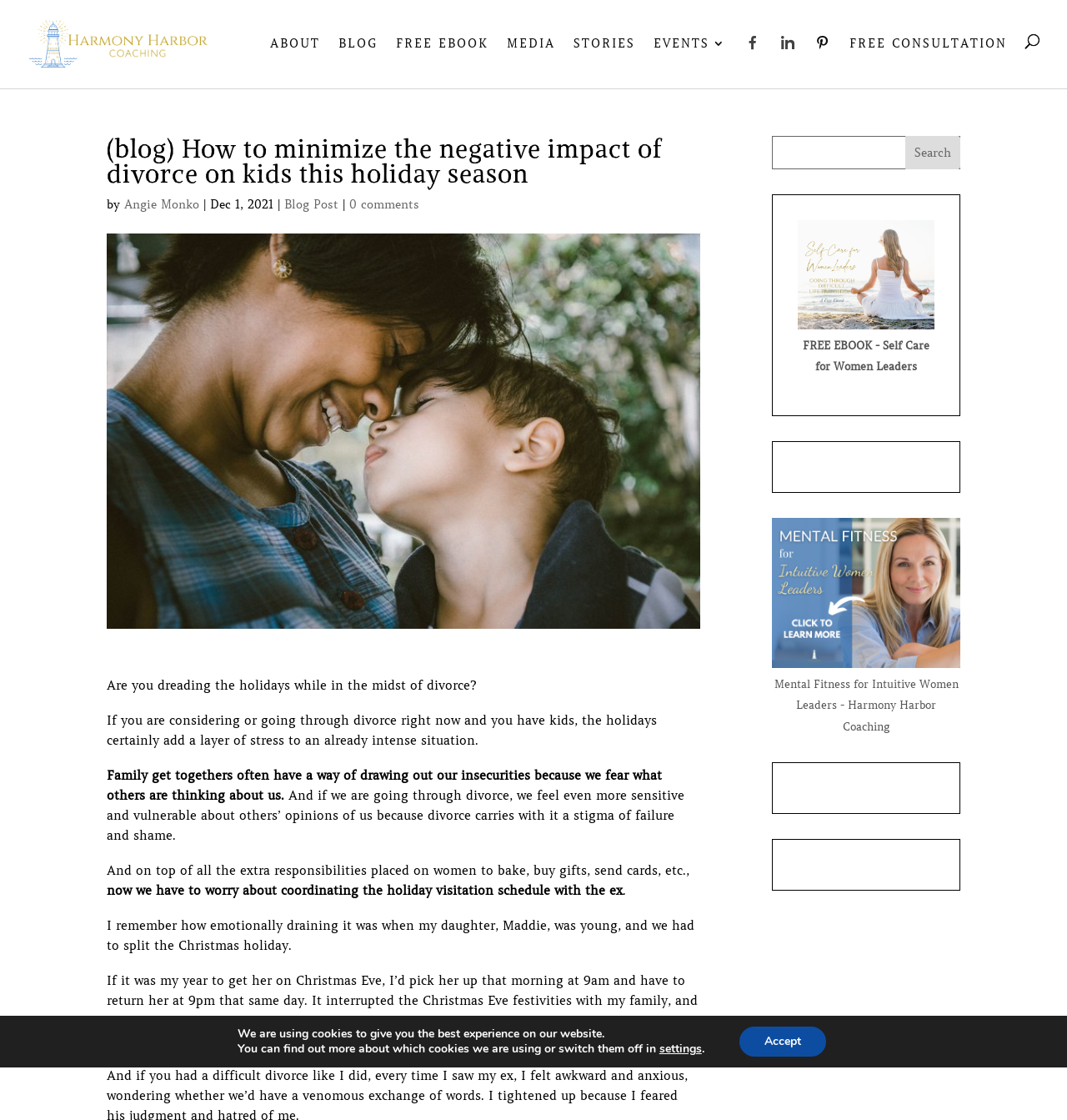Please answer the following question using a single word or phrase: 
What is the name of the coaching service?

Harmony Harbor Coaching